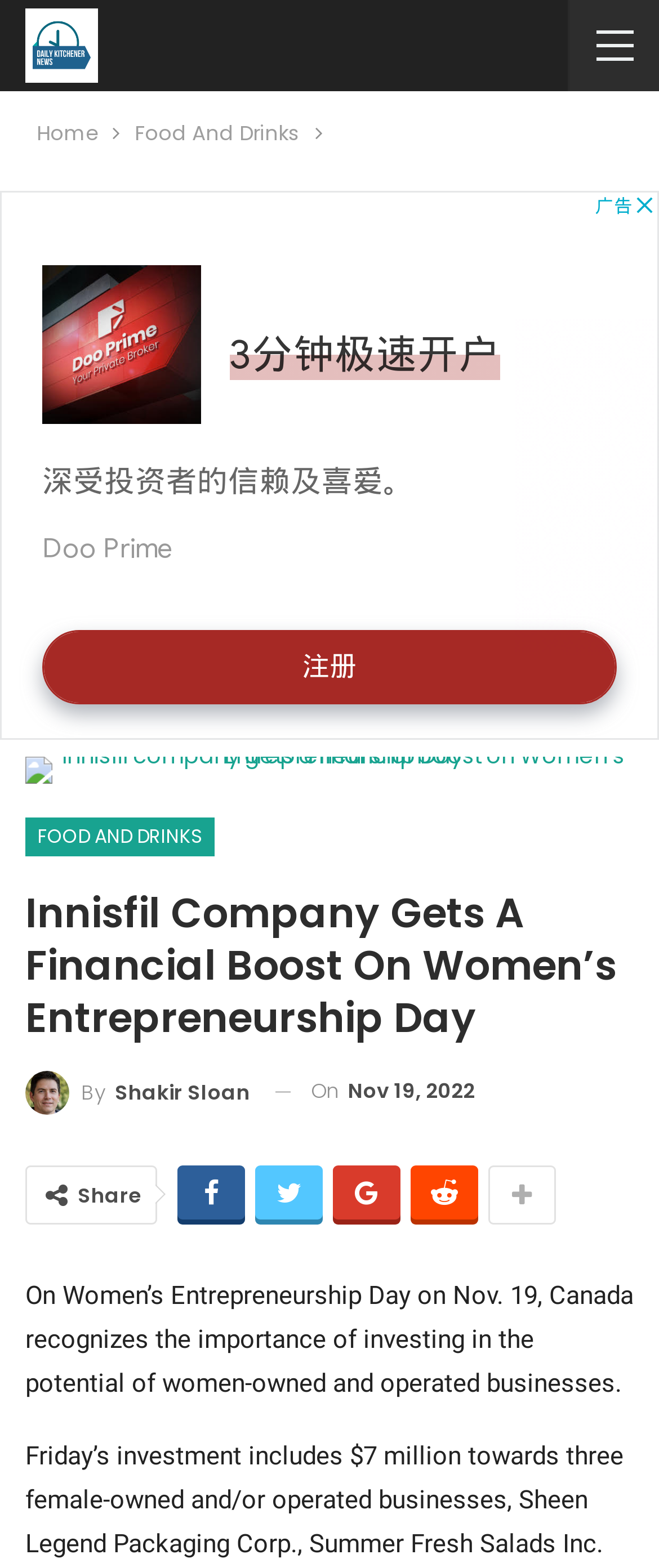Who is the author of the article?
Utilize the image to construct a detailed and well-explained answer.

I found the author's name by looking at the link element with the text 'By Shakir Sloan', which is located below the article title and above the time element.